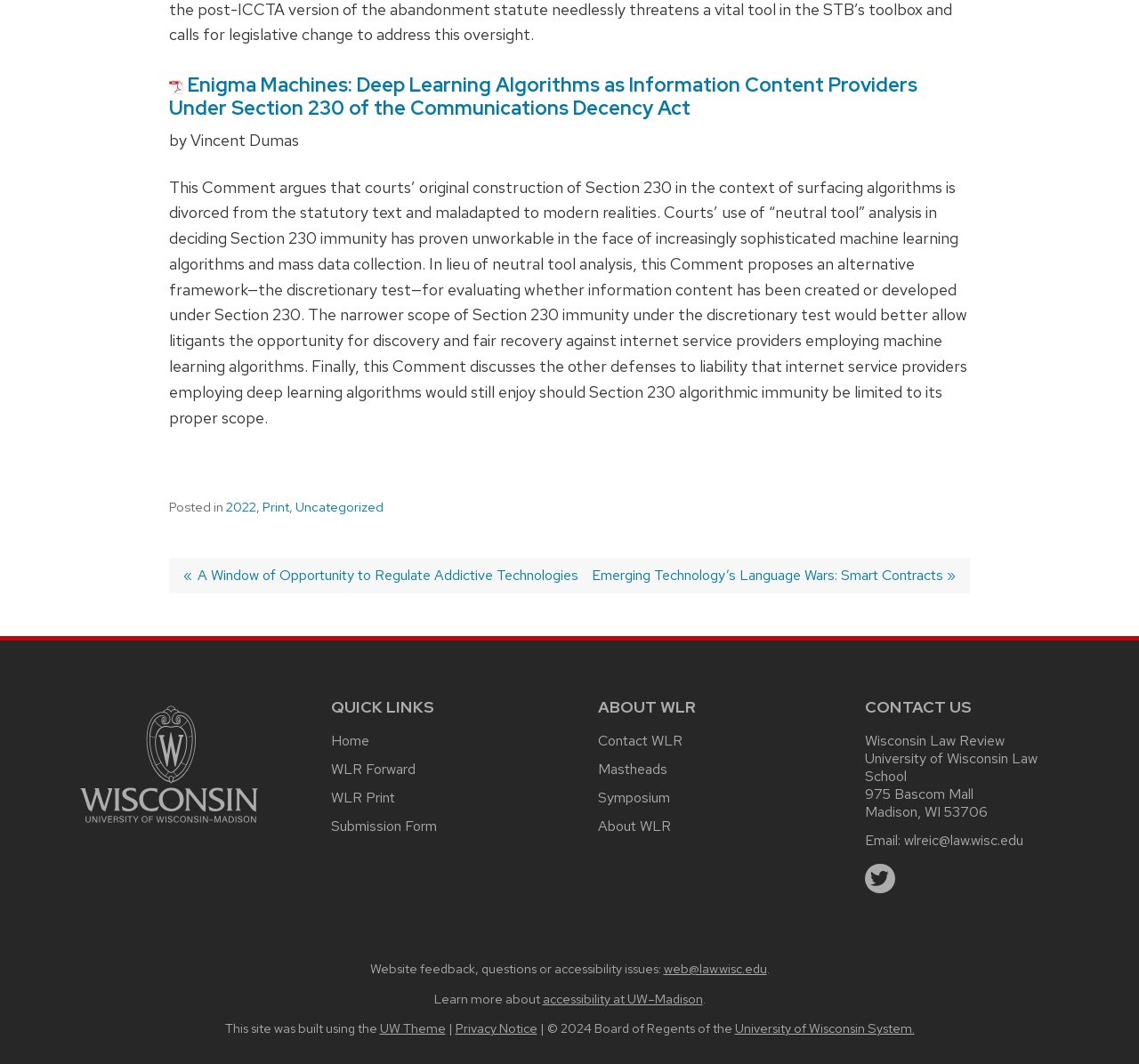Find the bounding box of the UI element described as follows: "Home".

[0.291, 0.687, 0.324, 0.705]